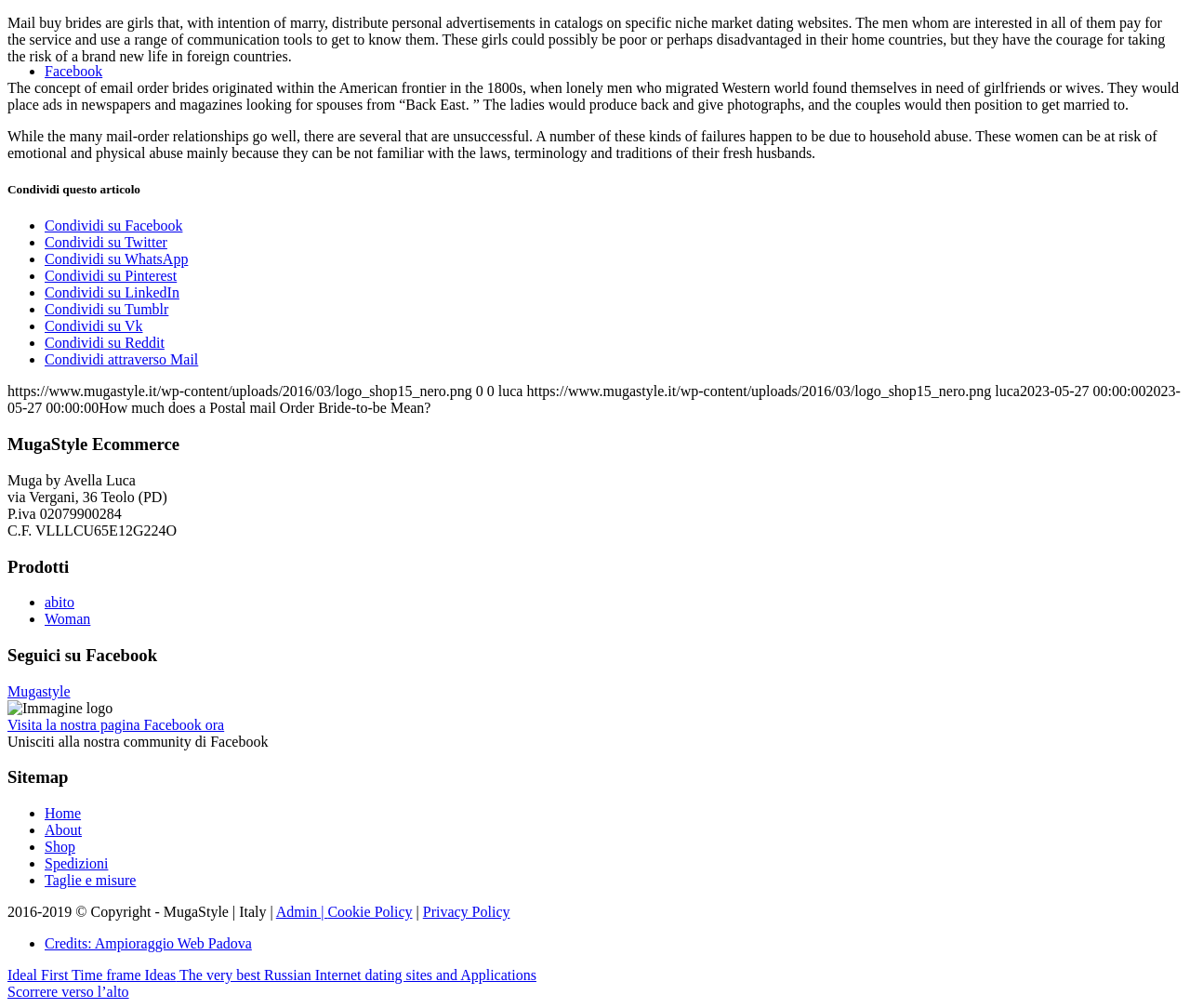Find the bounding box coordinates of the clickable area required to complete the following action: "Scroll to the top".

[0.006, 0.976, 0.108, 0.992]